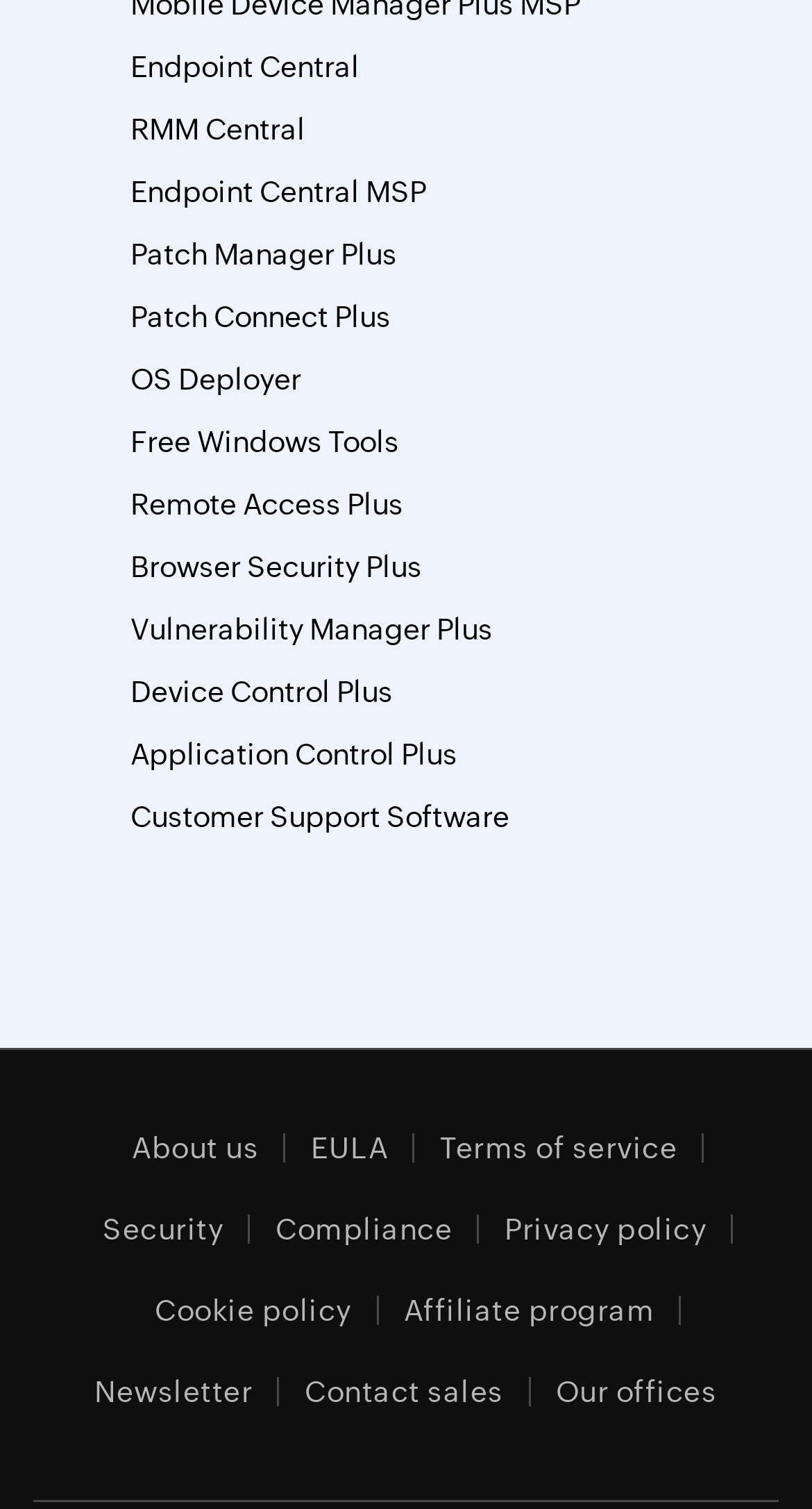Using the information in the image, could you please answer the following question in detail:
What is the purpose of the 'Customer Support Software' link?

Based on the context of the webpage, I inferred that the 'Customer Support Software' link is intended to provide access to customer support software, likely for users to manage their customer support needs.